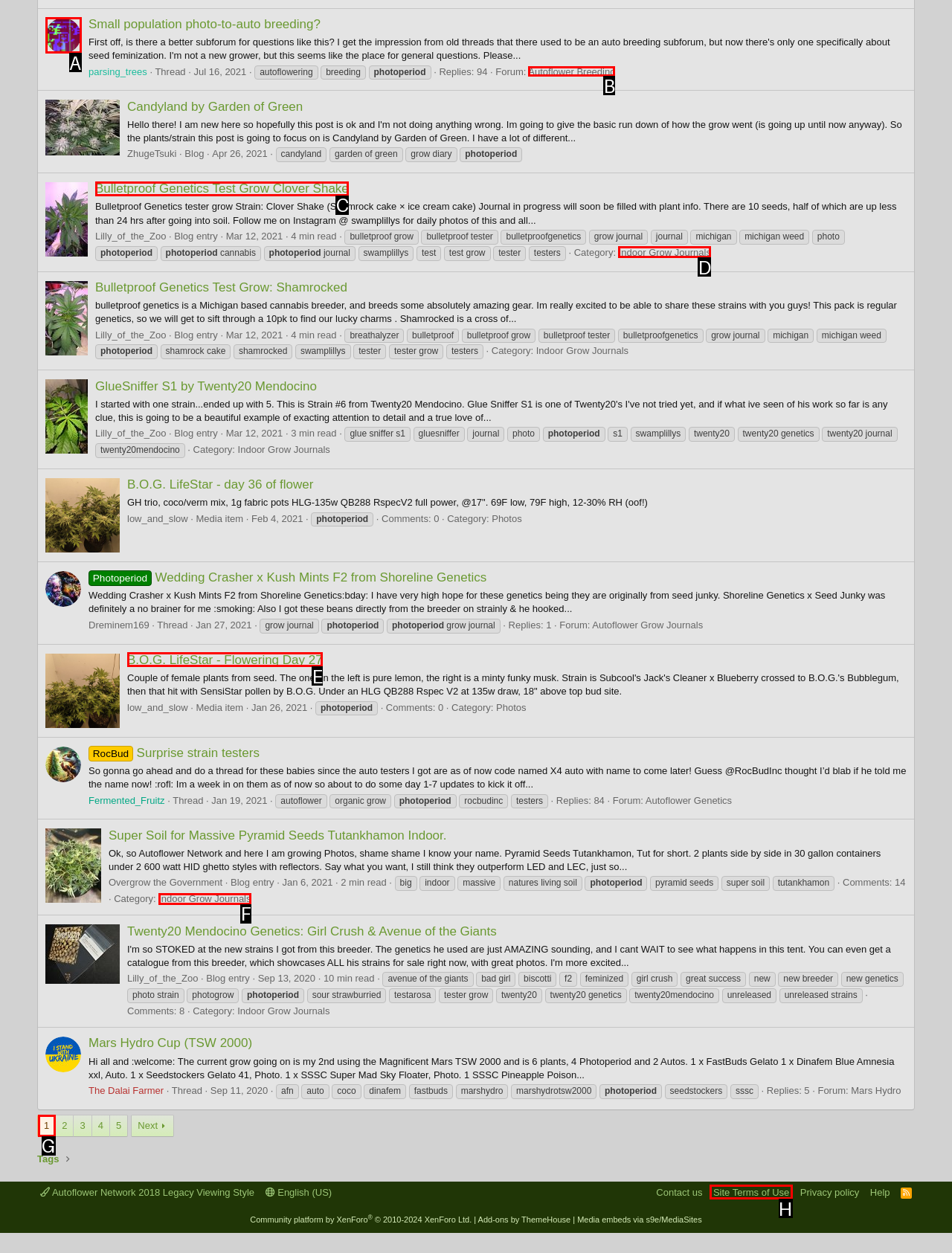Point out the correct UI element to click to carry out this instruction: Check out forum 'Autoflower Breeding'
Answer with the letter of the chosen option from the provided choices directly.

B